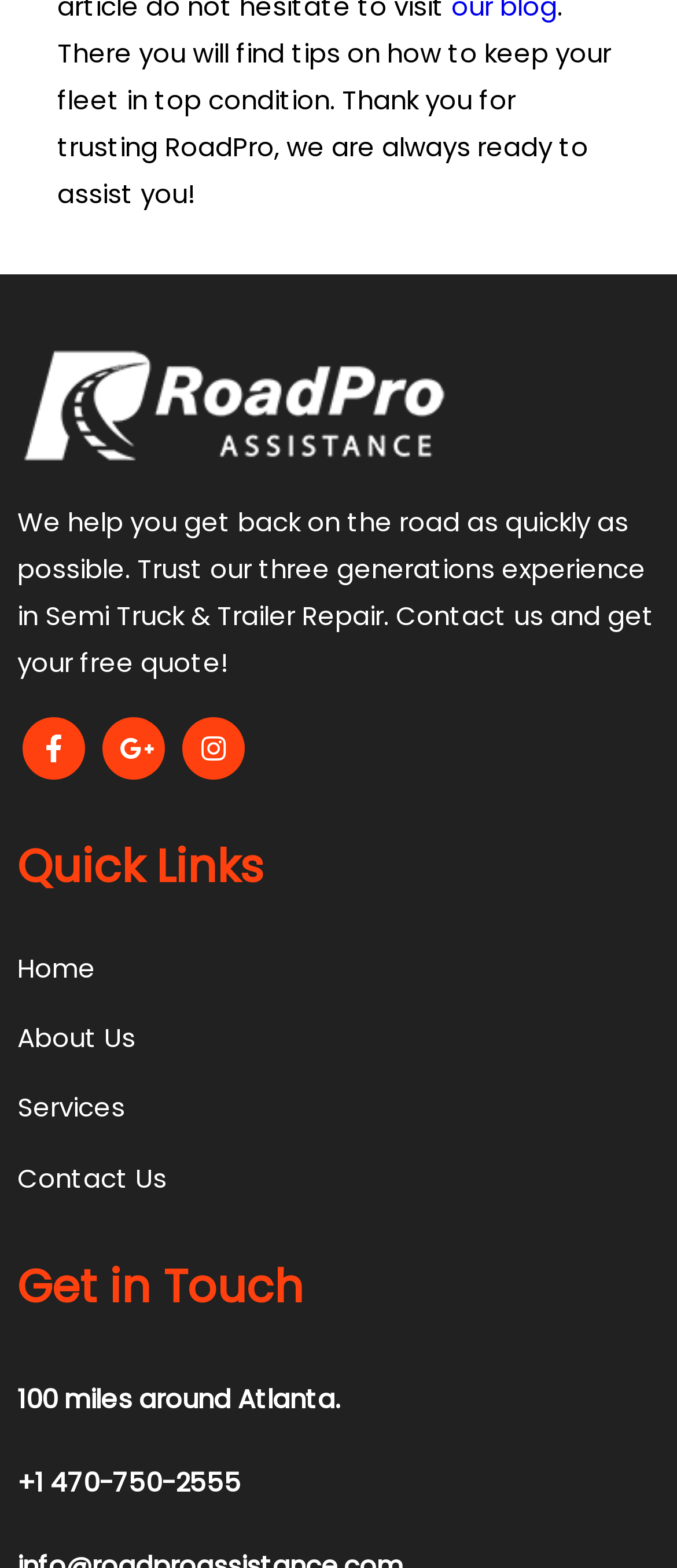What is the area of service for the company?
Relying on the image, give a concise answer in one word or a brief phrase.

100 miles around Atlanta